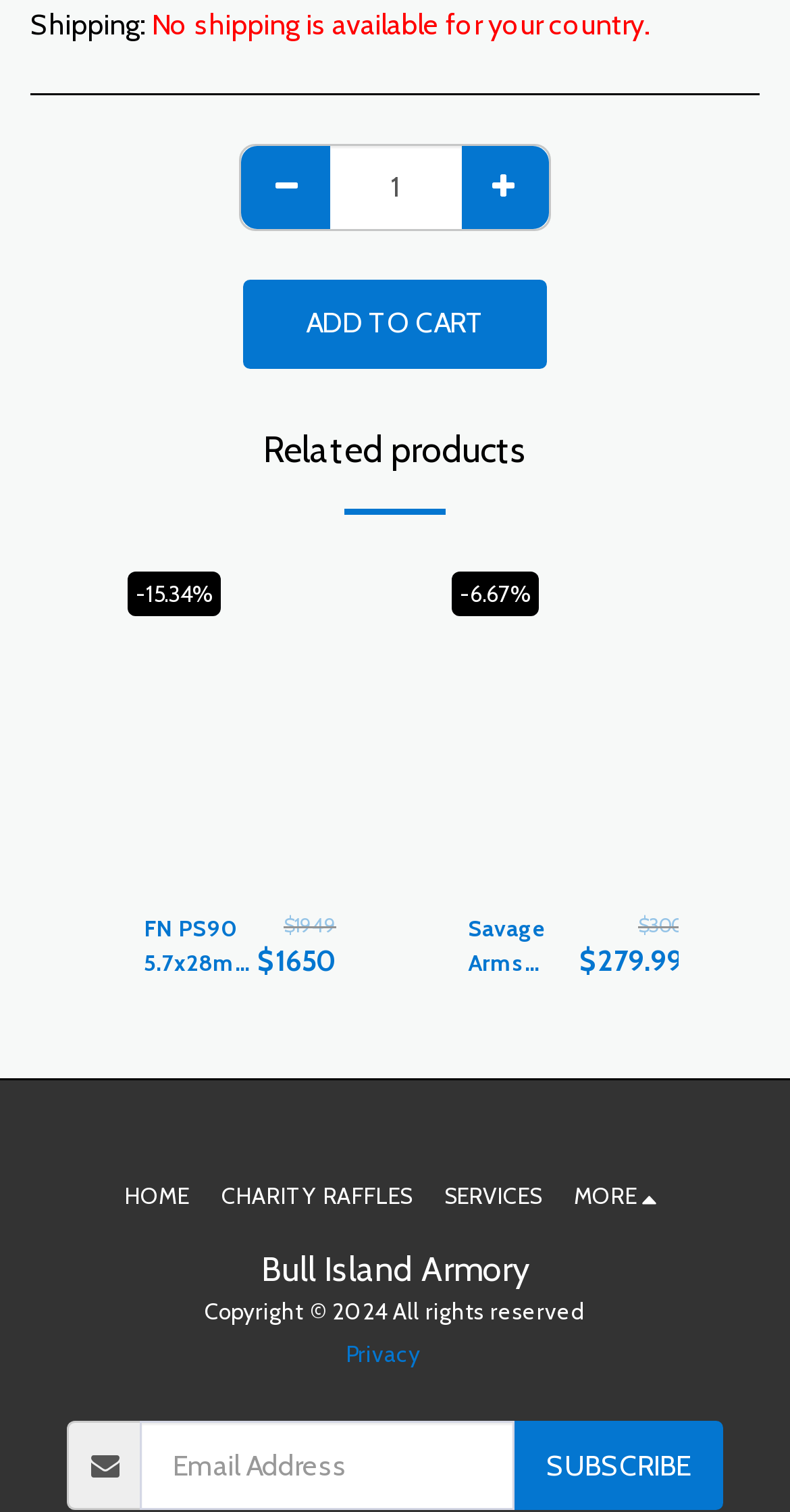What is the shipping status for the current country?
Please respond to the question with a detailed and well-explained answer.

The webpage displays a message 'No shipping is available for your country.' which indicates that shipping is not available for the current country.